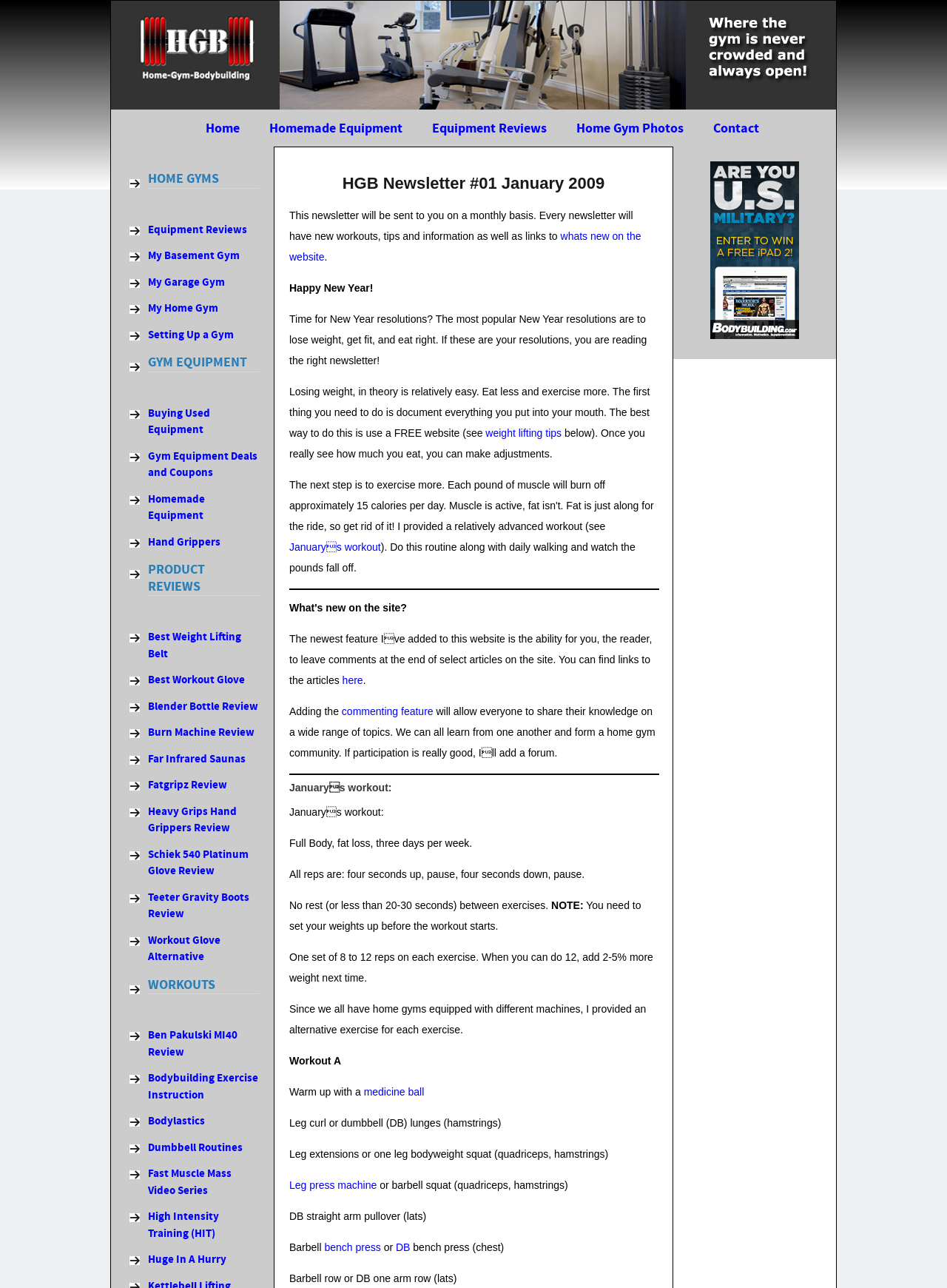What is the recommended frequency for the workout routine?
Refer to the screenshot and deliver a thorough answer to the question presented.

According to the workout routine outlined in the newsletter, it is recommended to do the full body workout three days per week, with no rest or less than 20-30 seconds between exercises.